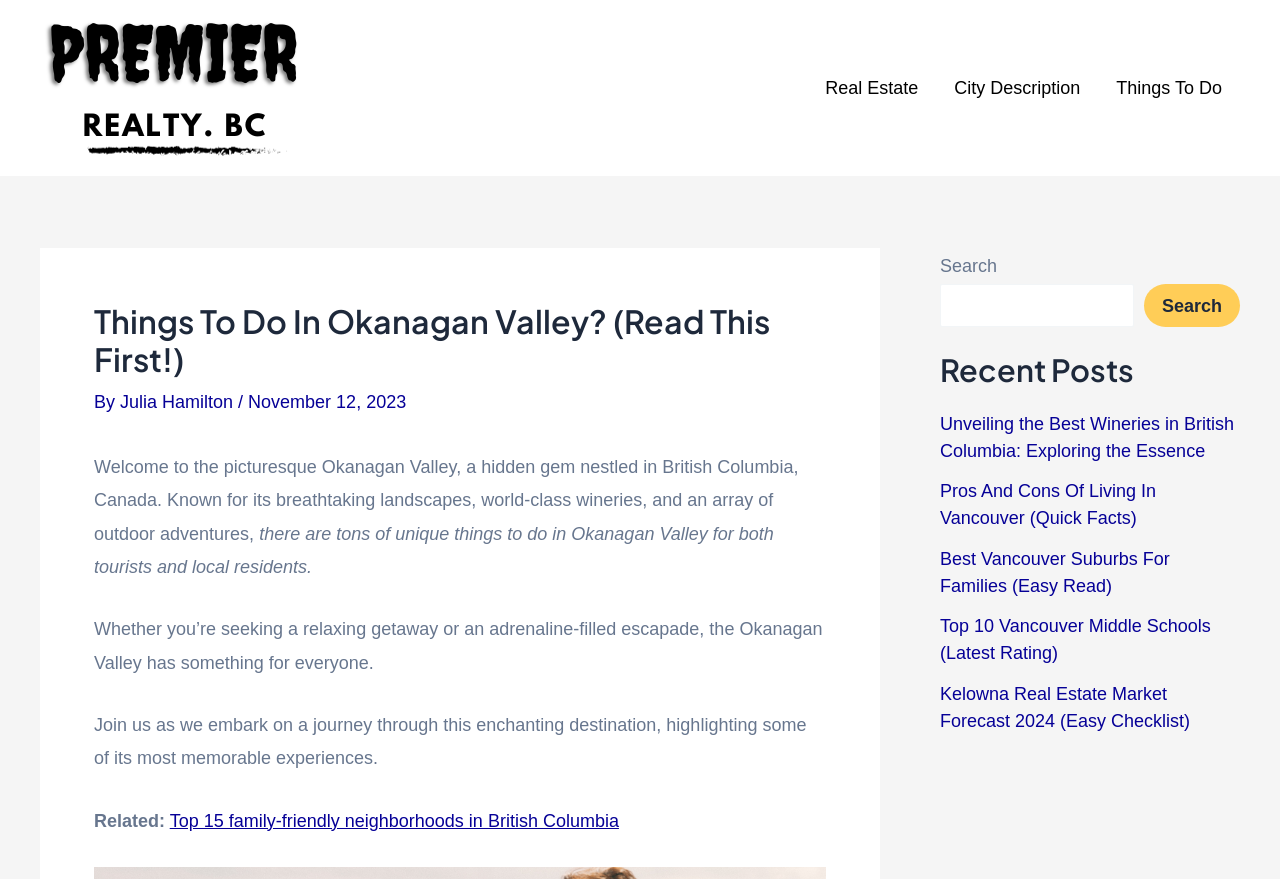Please mark the bounding box coordinates of the area that should be clicked to carry out the instruction: "Click on the Premier Realty BC logo".

[0.031, 0.02, 0.248, 0.18]